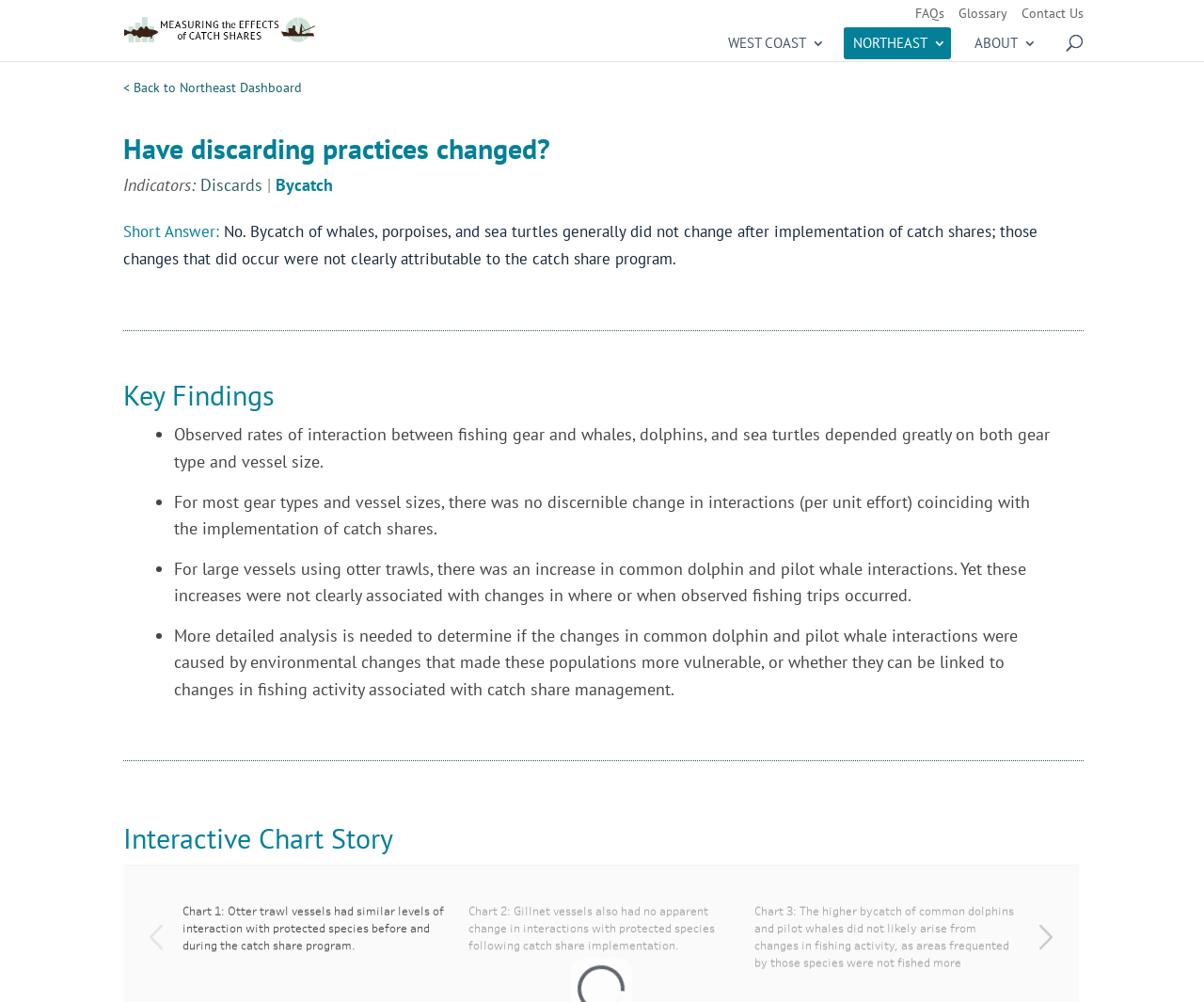Explain in detail what is displayed on the webpage.

The webpage is about measuring the effects of catch shares, specifically bycatch. At the top, there are several links, including "FAQs", "Glossary", and "Contact Us", positioned horizontally across the page. Below these links, there is a prominent link "Measuring the Effects of Catch Shares" accompanied by an image with the same title.

On the left side of the page, there is a search bar with a label "Search for:". Below the search bar, there is a link "< Back to Northeast Dashboard". The main content of the page is divided into sections, starting with a heading "Have discarding practices changed?" followed by a subheading "Indicators: Discards | Bycatch" with a link "Discards" below it.

The next section has a short answer to the question, stating that bycatch of whales, porpoises, and sea turtles did not change after implementation of catch shares. This is followed by a "Key Findings" section, which lists several points, including observed rates of interaction between fishing gear and whales, dolphins, and sea turtles, and changes in interactions coinciding with the implementation of catch shares.

Finally, there is a section titled "Interactive Chart Story" at the bottom of the page. On the right side of the page, there are two links, "WEST COAST 3" and "NORTHEAST 3", positioned vertically. Above these links, there is a static text "ABOUT".